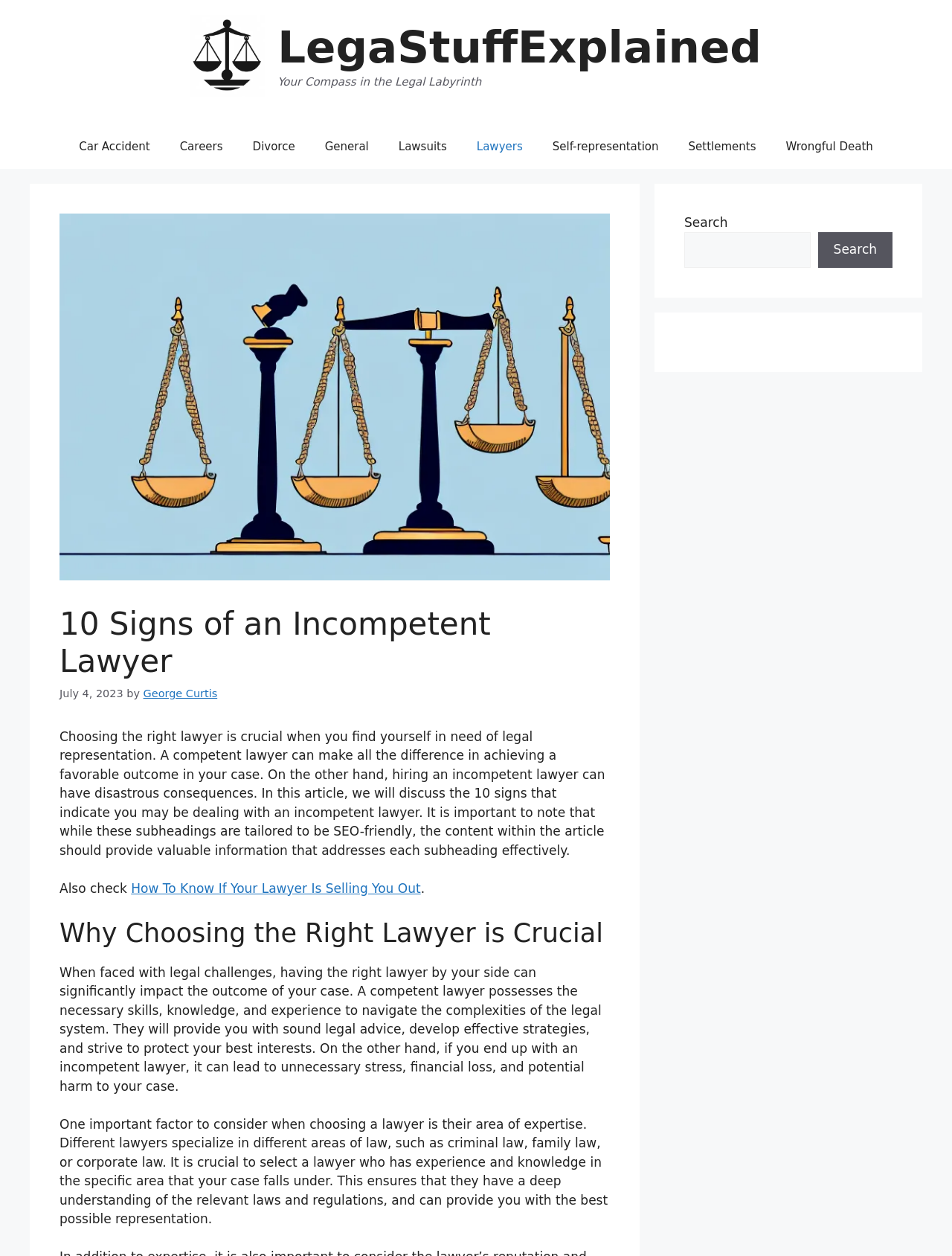Locate the bounding box coordinates of the element's region that should be clicked to carry out the following instruction: "Search for something". The coordinates need to be four float numbers between 0 and 1, i.e., [left, top, right, bottom].

[0.719, 0.185, 0.851, 0.213]